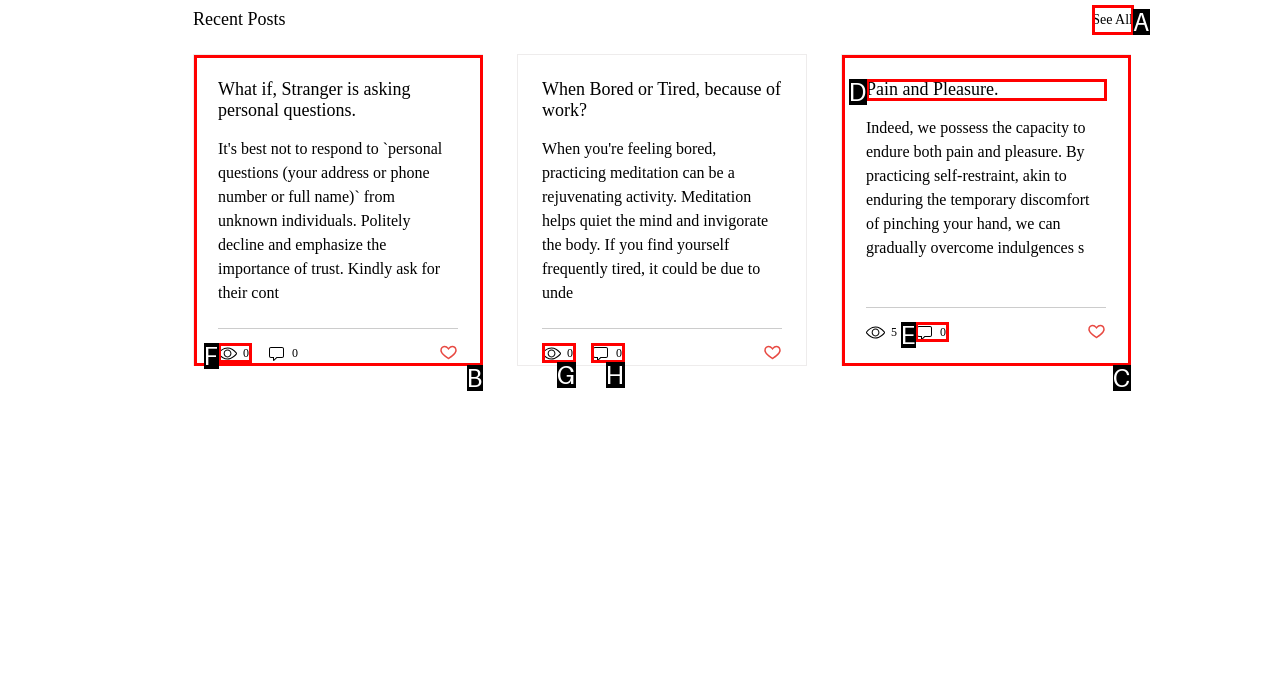Select the letter that corresponds to the description: See All. Provide your answer using the option's letter.

A